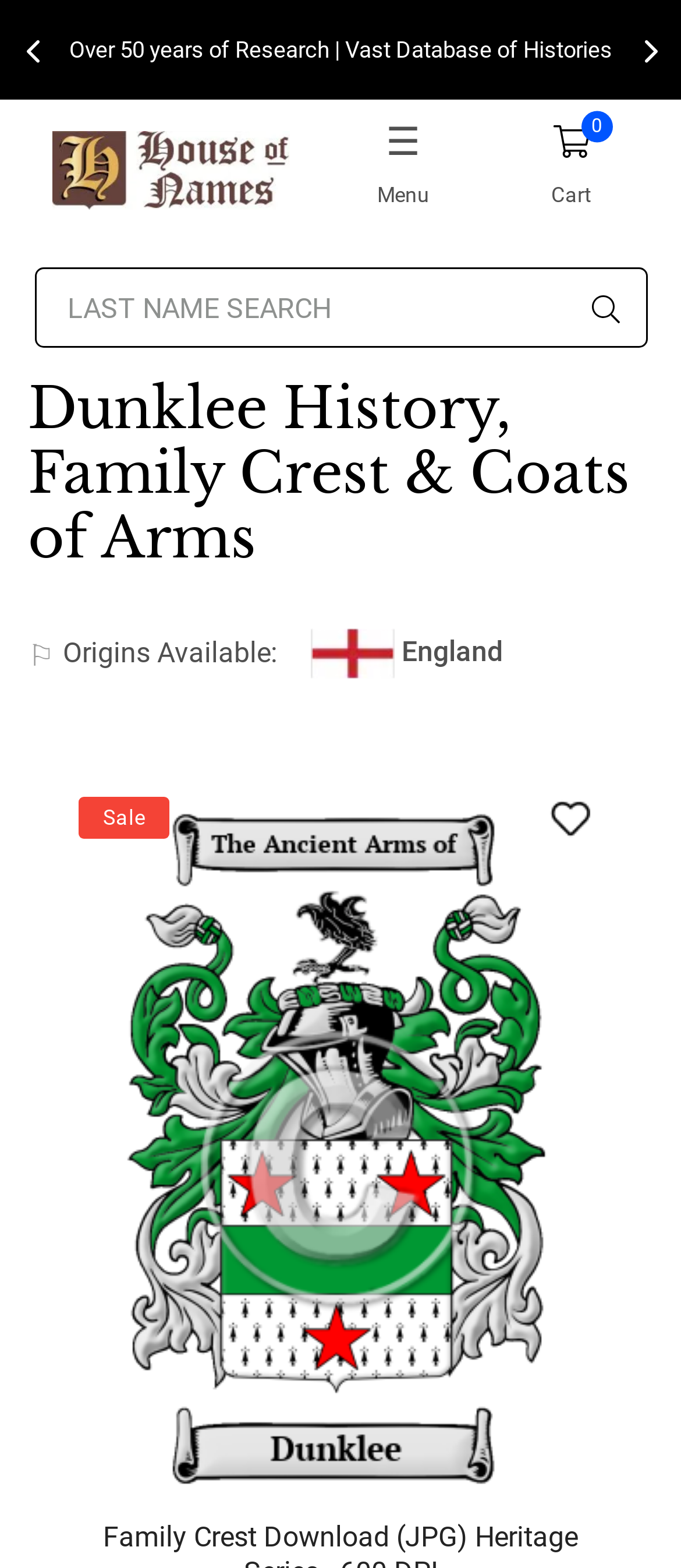What is the purpose of the search box?
Please provide a comprehensive answer based on the details in the screenshot.

The search box has a placeholder text 'LAST NAME SEARCH', which implies that the purpose of the search box is to search for last names or surnames.